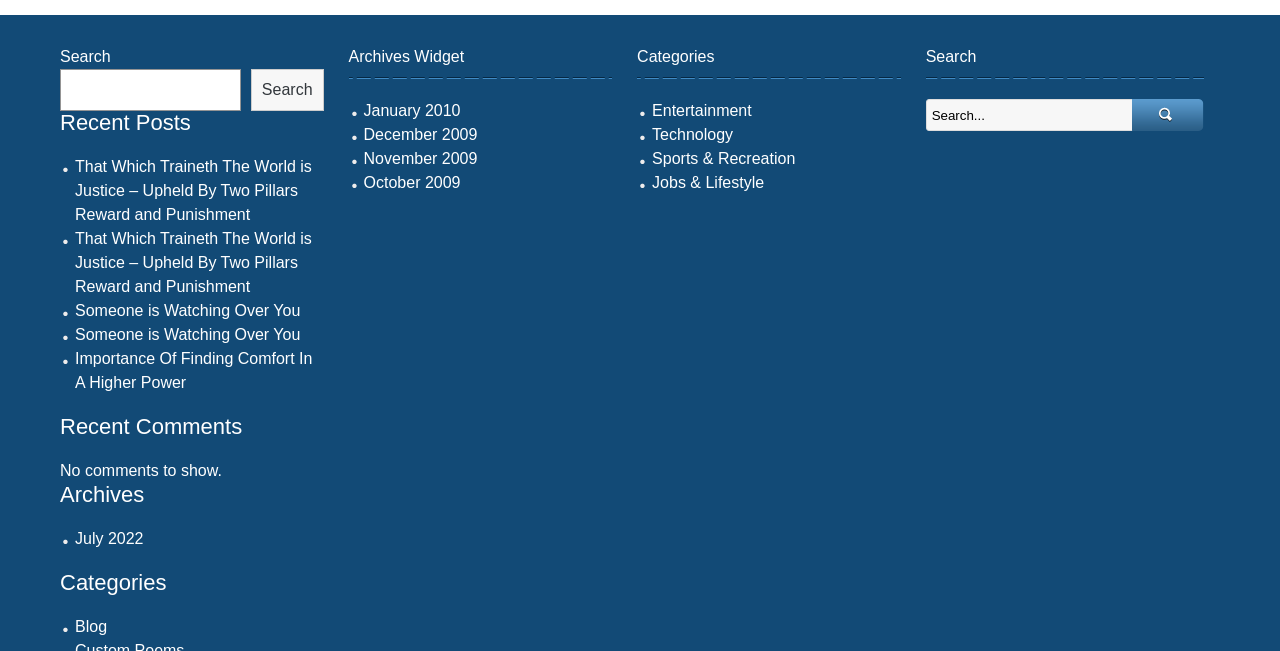For the following element description, predict the bounding box coordinates in the format (top-left x, top-left y, bottom-right x, bottom-right y). All values should be floating point numbers between 0 and 1. Description: Swarthmore College Libraries

None